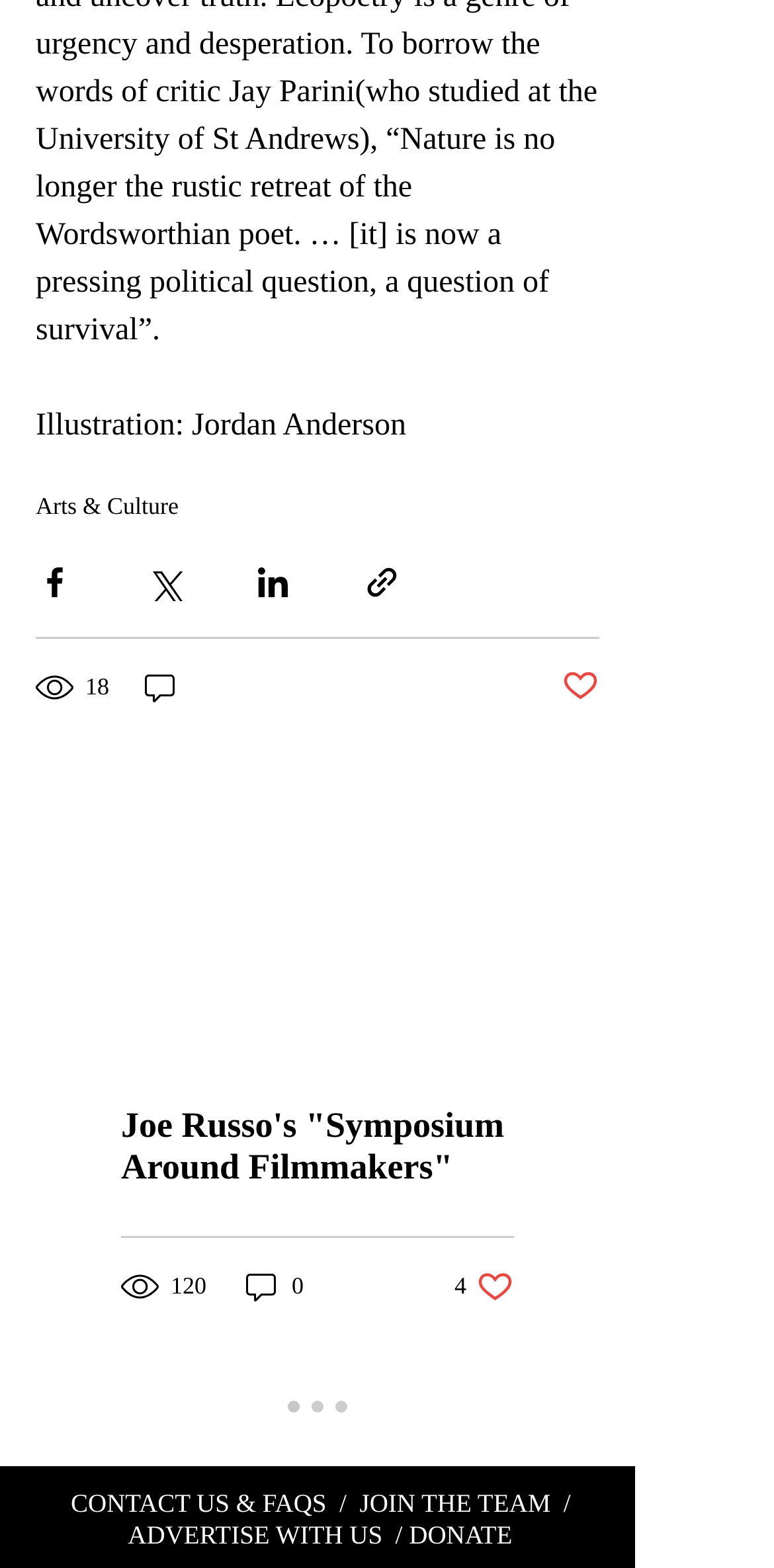Find the bounding box coordinates of the clickable area required to complete the following action: "Share via Facebook".

[0.046, 0.359, 0.095, 0.383]